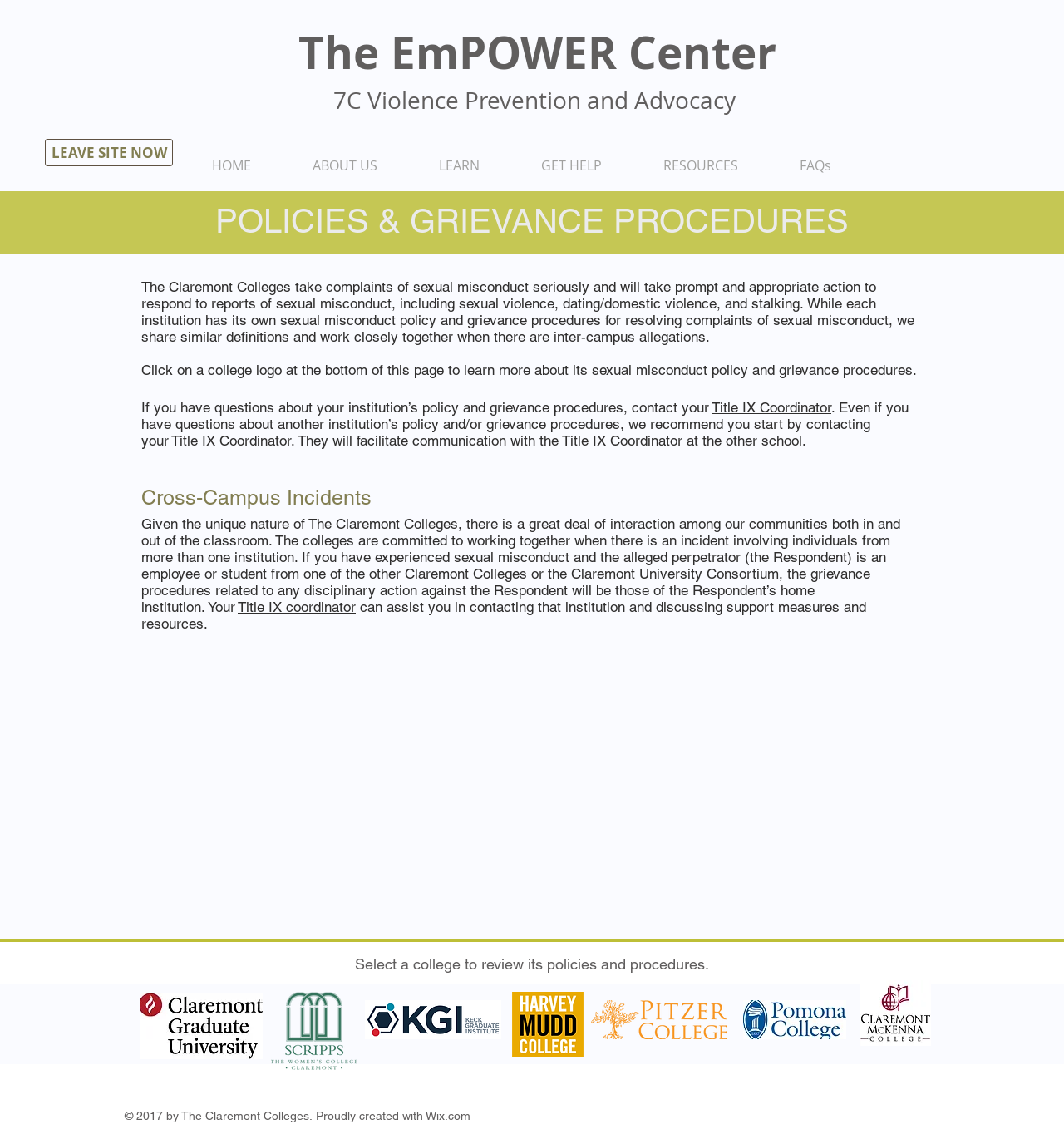Identify the bounding box coordinates of the section that should be clicked to achieve the task described: "Click the 'Strategize' category".

None